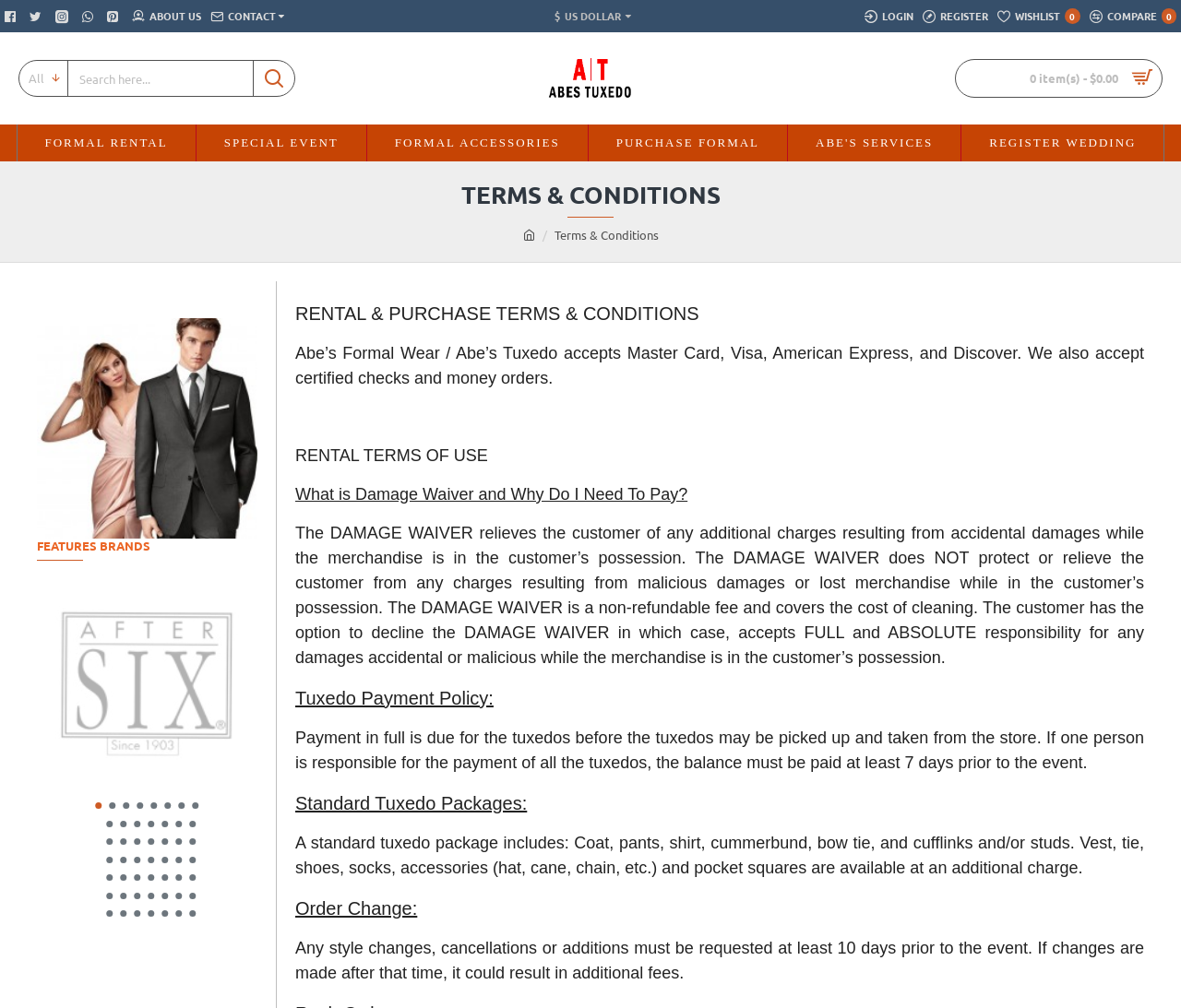Find the main header of the webpage and produce its text content.

TERMS & CONDITIONS